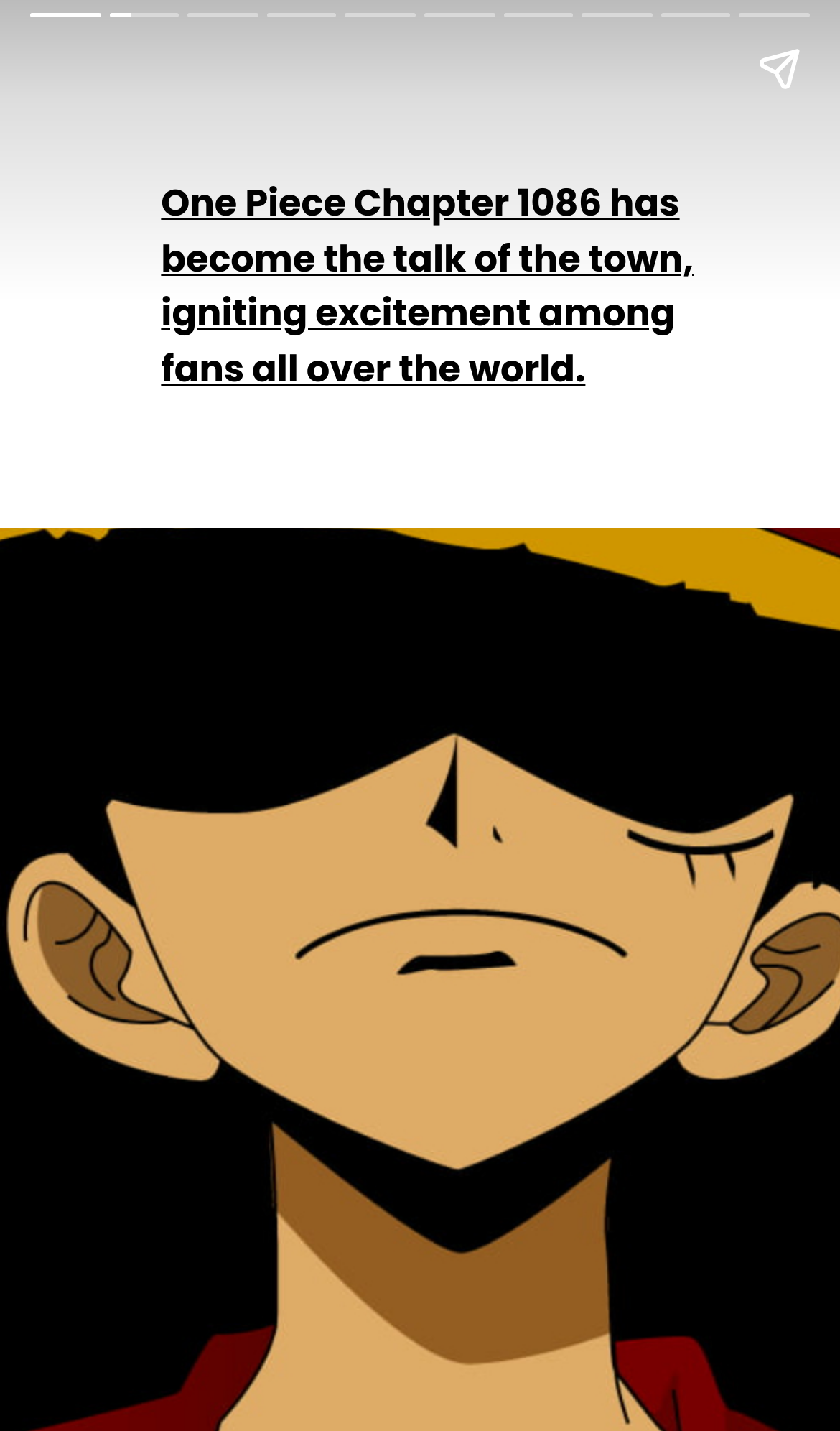Determine the bounding box coordinates for the UI element matching this description: "aria-label="Share story"".

[0.867, 0.012, 0.99, 0.084]